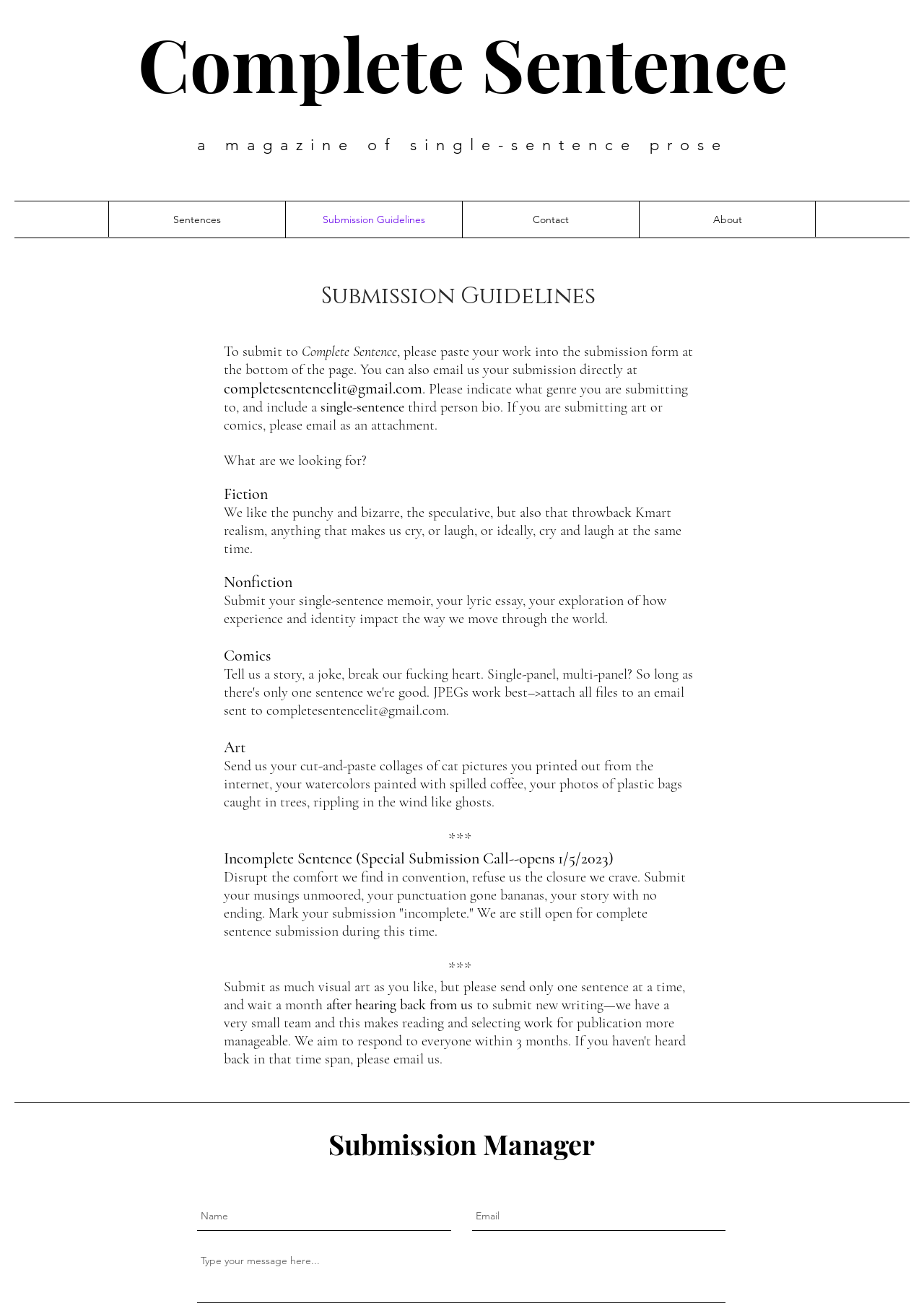Determine the bounding box coordinates of the section I need to click to execute the following instruction: "Email your submission directly to completesentencelit@gmail.com". Provide the coordinates as four float numbers between 0 and 1, i.e., [left, top, right, bottom].

[0.242, 0.29, 0.457, 0.305]